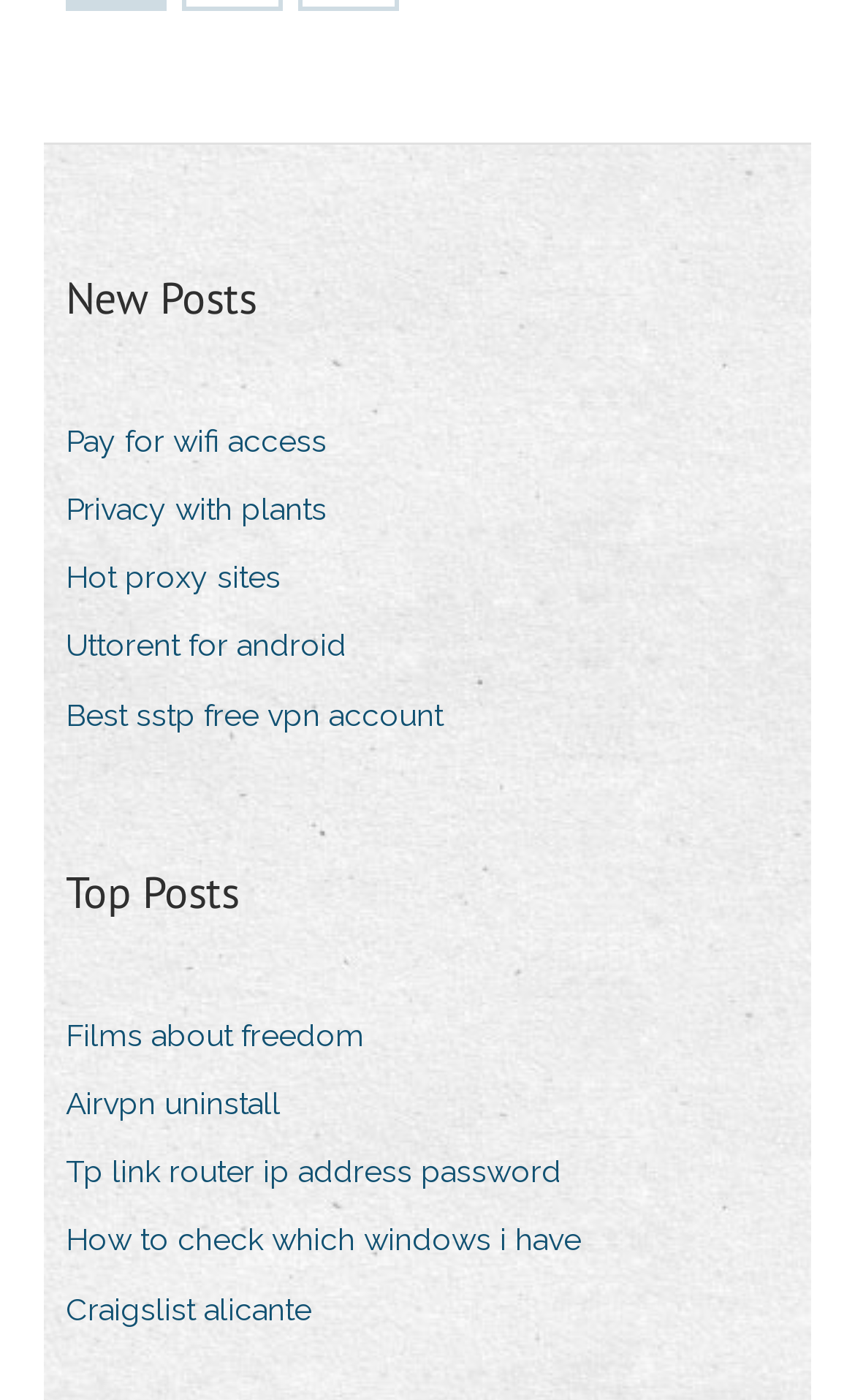Please identify the bounding box coordinates of the area that needs to be clicked to fulfill the following instruction: "Read about privacy with plants."

[0.077, 0.343, 0.421, 0.386]